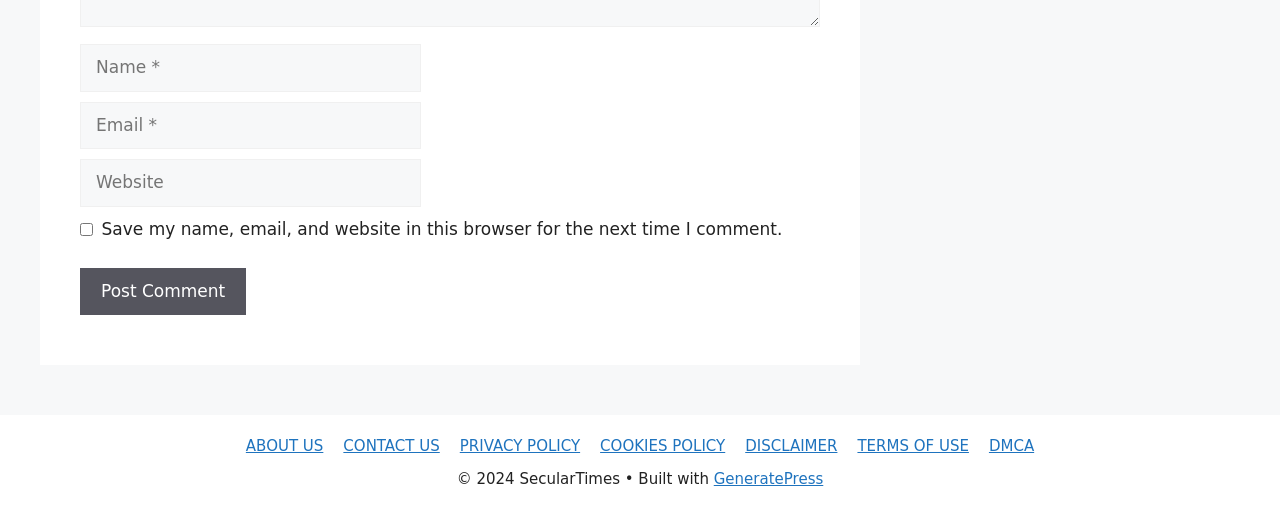How many links are in the footer?
Provide a one-word or short-phrase answer based on the image.

7